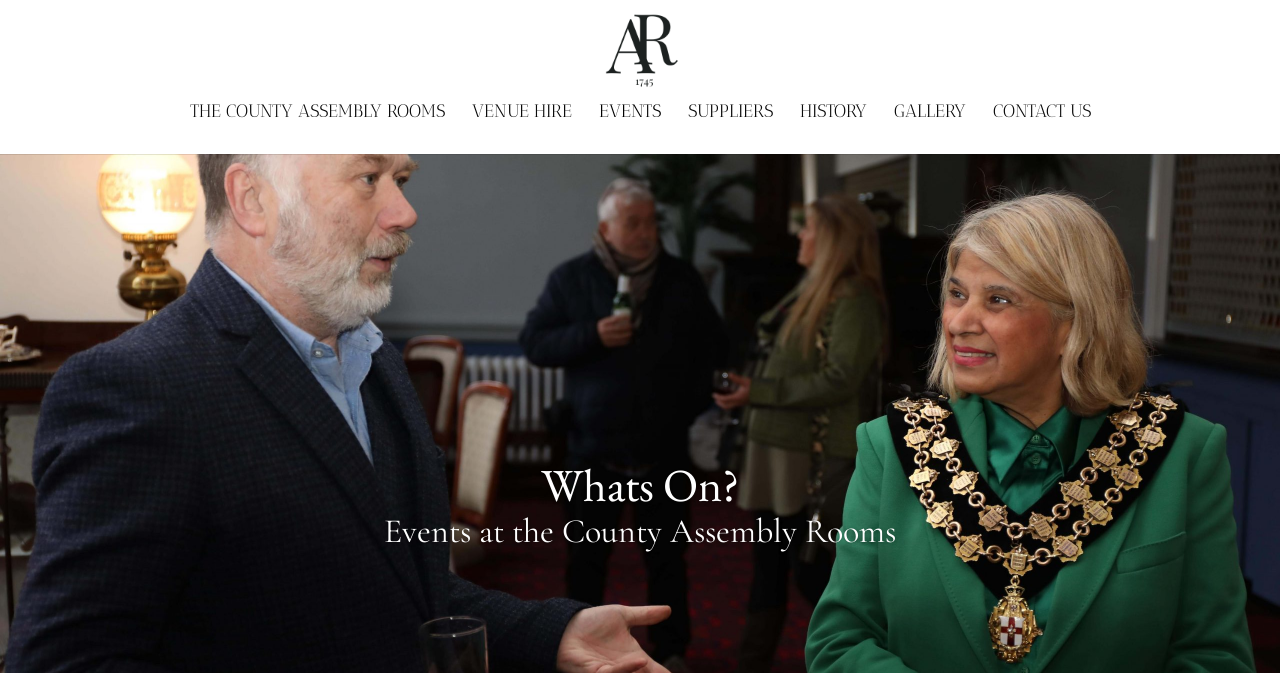Offer a detailed account of what is visible on the webpage.

The webpage appears to be the homepage of Lincoln Events Hire, specifically the County Assembly Rooms. At the top, there is a logo image with the text "Lincoln Events Hire | County Assembly Rooms" next to it, which is also a clickable link. 

Below the logo, there is a navigation menu with six links: "THE COUNTY ASSEMBLY ROOMS", "VENUE HIRE", "EVENTS", "SUPPLIERS", "HISTORY", and "GALLERY", all aligned horizontally and evenly spaced. The "CONTACT US" link is also part of this menu, but it is positioned slightly to the right of the others.

Further down the page, there is a section with a heading "Whats On?" and a subheading "Events at the County Assembly Rooms". This section likely lists upcoming events or provides information about events held at the County Assembly Rooms.